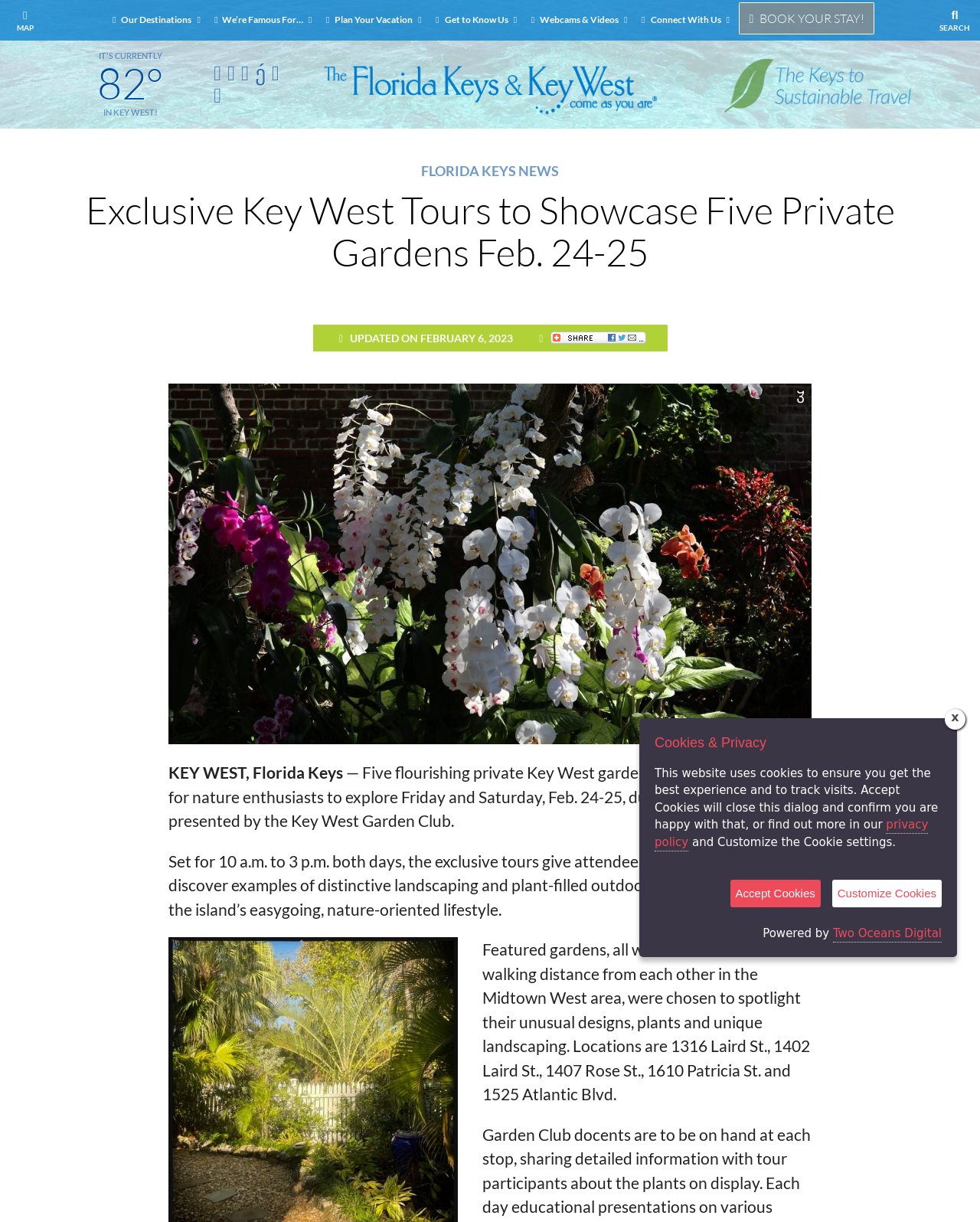Provide an in-depth caption for the elements present on the webpage.

This webpage is about exclusive Key West tours showcasing five private gardens on February 24-25. At the top, there is a navigation menu with links to various destinations, including "The Florida Keys & Key West" and "The Keys to Sustainable Travel". Below the navigation menu, there are social media links, including Facebook, Instagram, Twitter, YouTube, TikTok, and Pinterest.

On the left side, there is a column with links to different sections, including "Our Destinations", "We’re Famous For…", "Plan Your Vacation", "Get to Know Us", "Webcams & Videos", and "Connect With Us". On the right side, there is a call-to-action button "BOOK YOUR STAY!" and a link to a map.

The main content of the webpage is an article about the exclusive Key West tours. The article has a heading "Exclusive Key West Tours to Showcase Five Private Gardens Feb. 24-25" and is divided into several paragraphs. The first paragraph introduces the event, stating that five private Key West gardens will be on display for nature enthusiasts to explore. The second paragraph provides more details about the event, including the dates and times.

Below the article, there is an image with a caption "Image 1". On the bottom left, there is a link to "UPDATED ON FEBRUARY 6, 2023" and a link to "Bookmark and Share" with an accompanying image. On the bottom right, there is a section with links to "FLORIDA KEYS NEWS" and a search bar.

At the very bottom, there is a section with information about cookies and privacy, including a link to the privacy policy and buttons to accept or customize cookie settings. The webpage is powered by Two Oceans Digital.